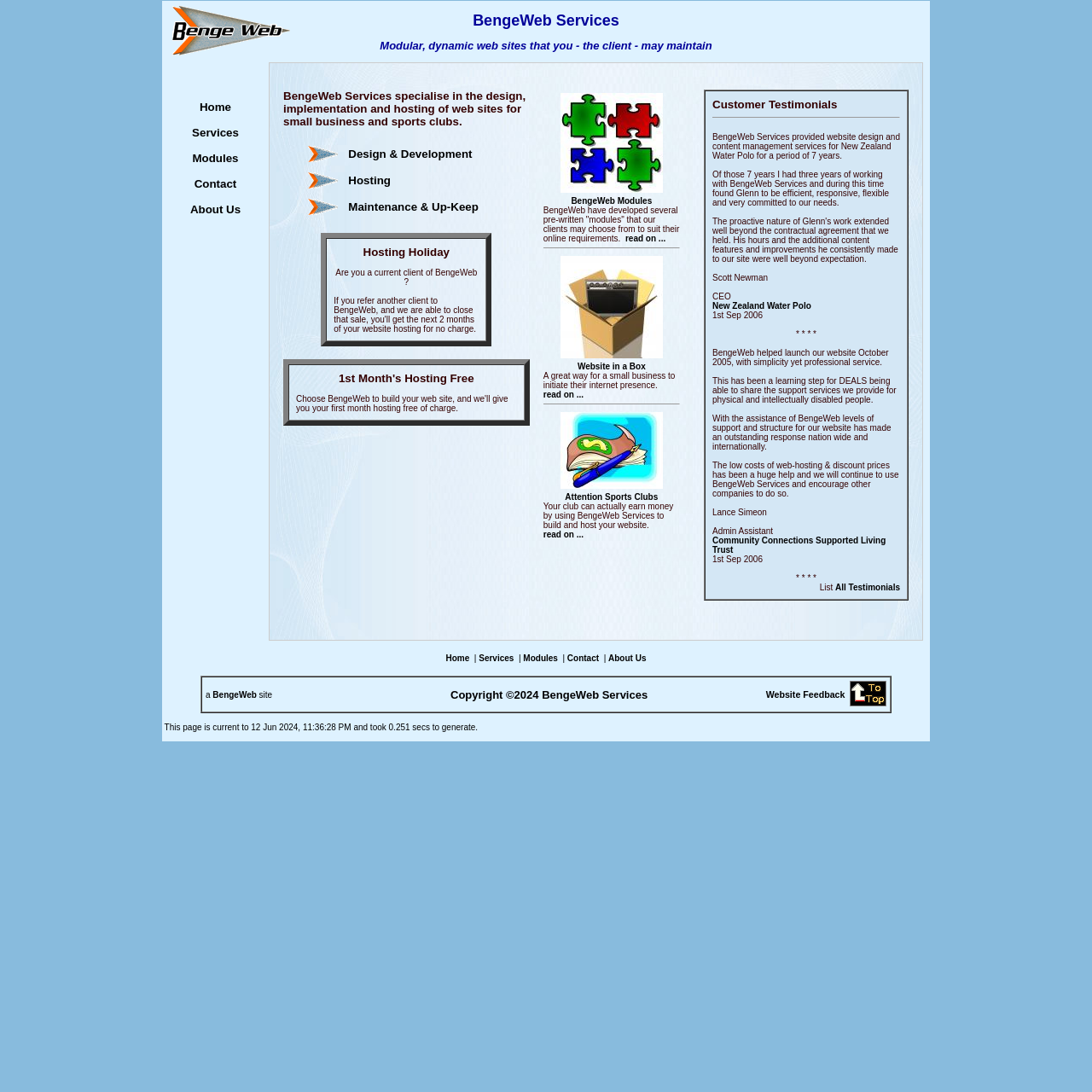Please find the bounding box for the UI element described by: "Community Connections Supported Living Trust".

[0.652, 0.491, 0.811, 0.508]